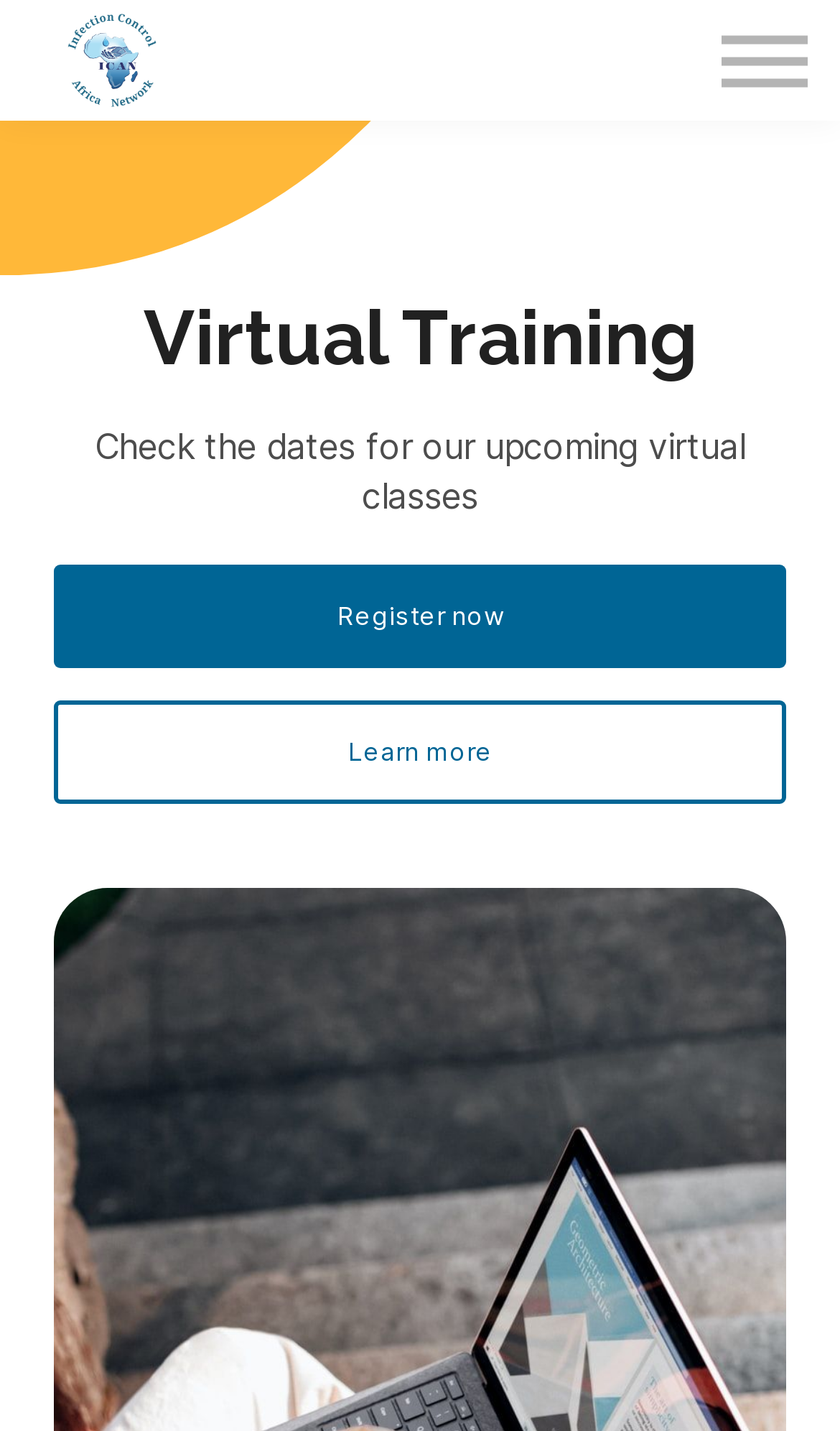Explain the webpage's design and content in an elaborate manner.

The webpage is about virtual classes, with a prominent heading "Virtual Training" at the top. Below the heading, there is a brief description stating "Check the dates for our upcoming virtual classes". 

On the top-left corner, there is a link with an accompanying image. On the top-right corner, there is a button. 

In the middle section, there are several links, including "Online Courses", "Virtual Courses", "ICAN membership", and "Contact us", which are aligned horizontally. Below these links, there are two static text elements, "Become a member" and "Renew membership", positioned side by side. 

Further down, there are two more links, "Blog" and another "Contact us", positioned next to each other. Below these links, there are two static text elements, "Sign in" and "Sign up", also positioned side by side. 

At the bottom, there are two buttons, "Register now" and "Learn more", positioned one below the other.